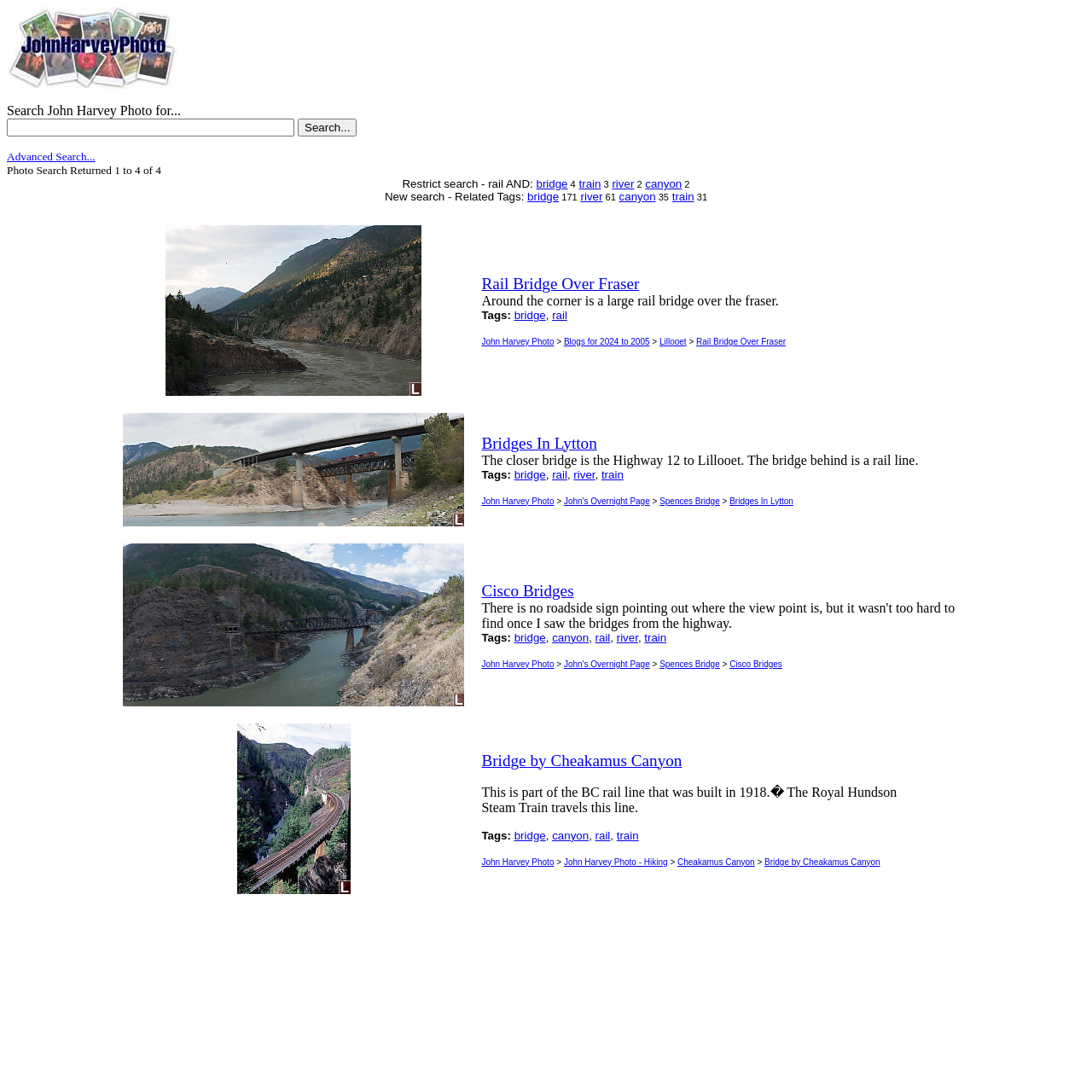Determine the bounding box coordinates of the clickable region to execute the instruction: "Click the 'Search...' button". The coordinates should be four float numbers between 0 and 1, denoted as [left, top, right, bottom].

[0.273, 0.109, 0.327, 0.125]